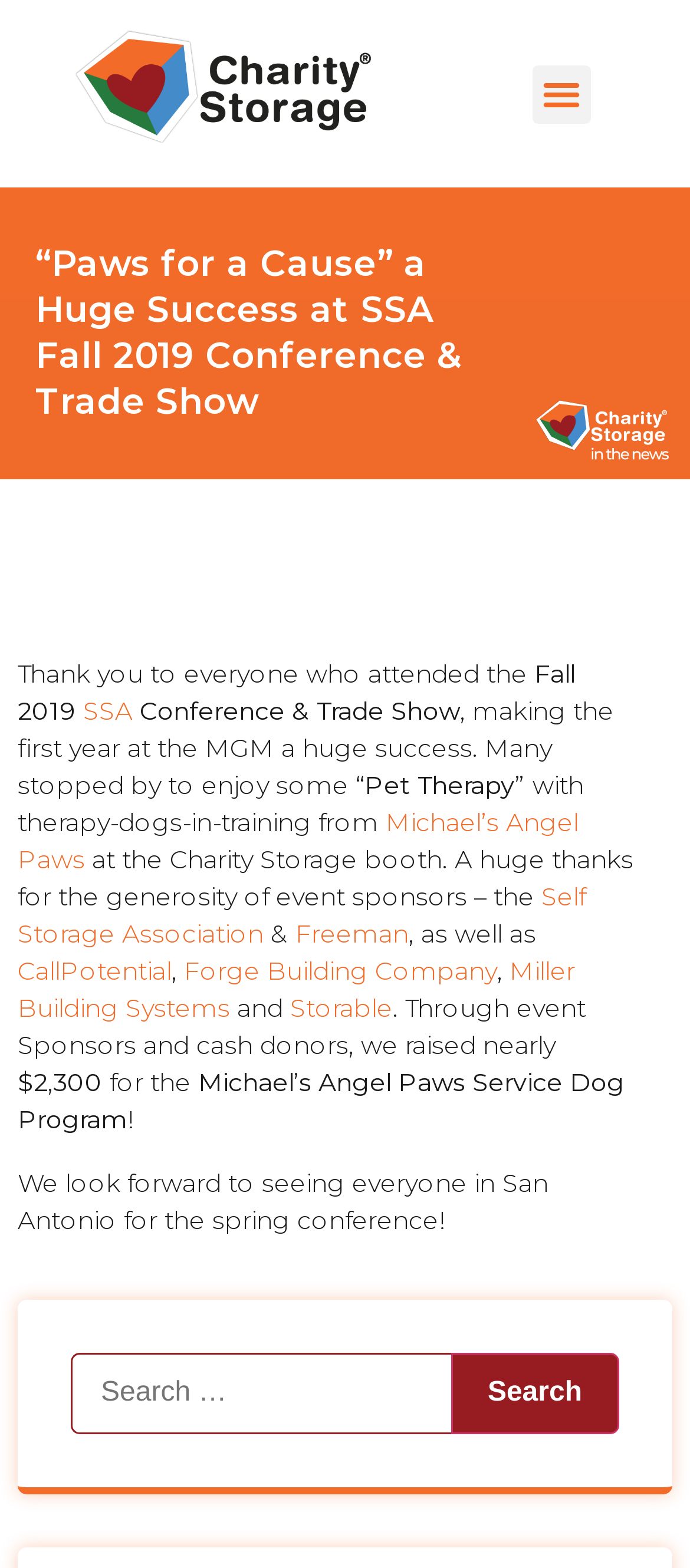Determine the bounding box coordinates of the UI element described by: "Forge Building Company".

[0.267, 0.609, 0.721, 0.63]